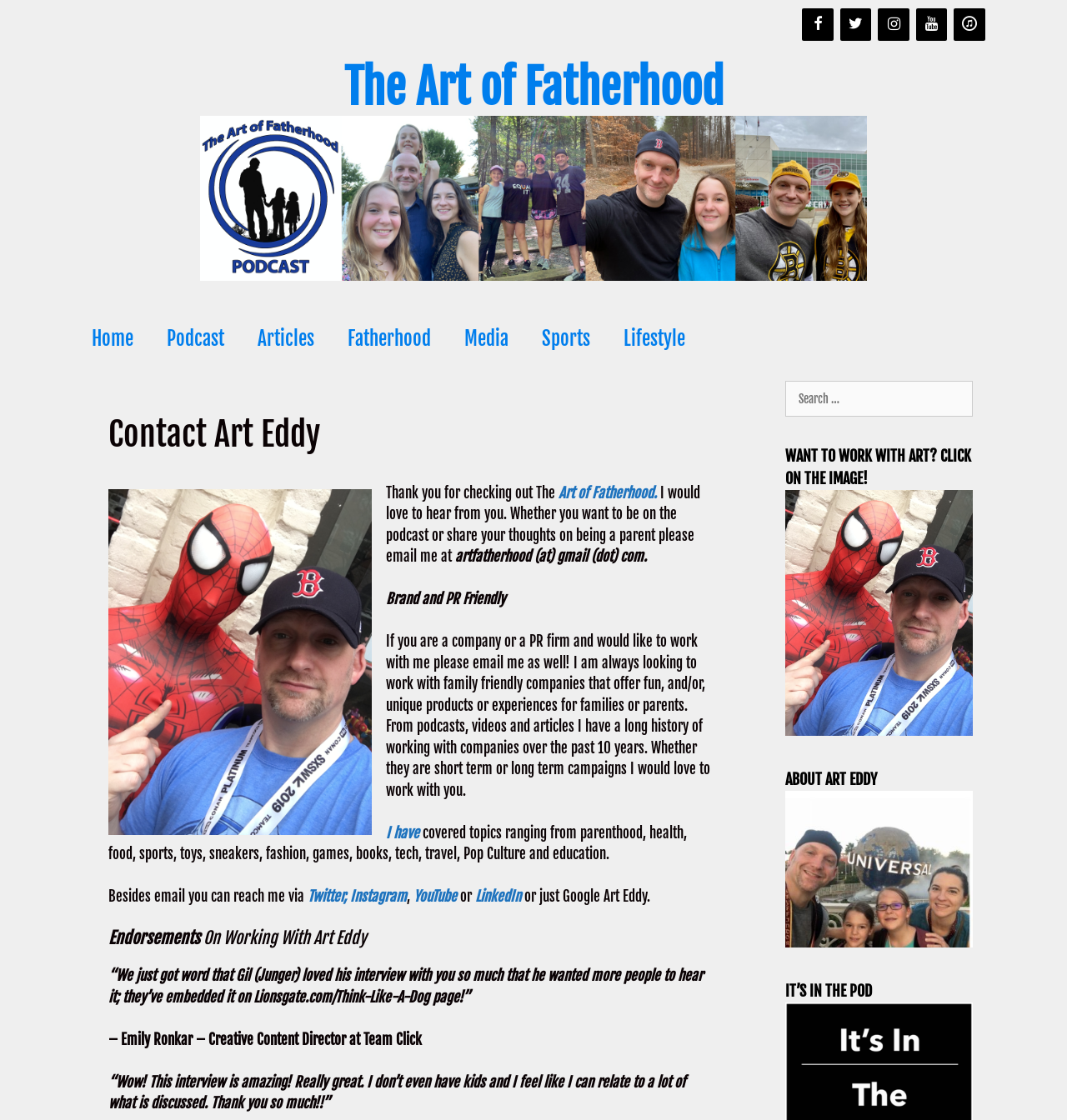What is the name of the website?
Give a one-word or short-phrase answer derived from the screenshot.

The Art of Fatherhood